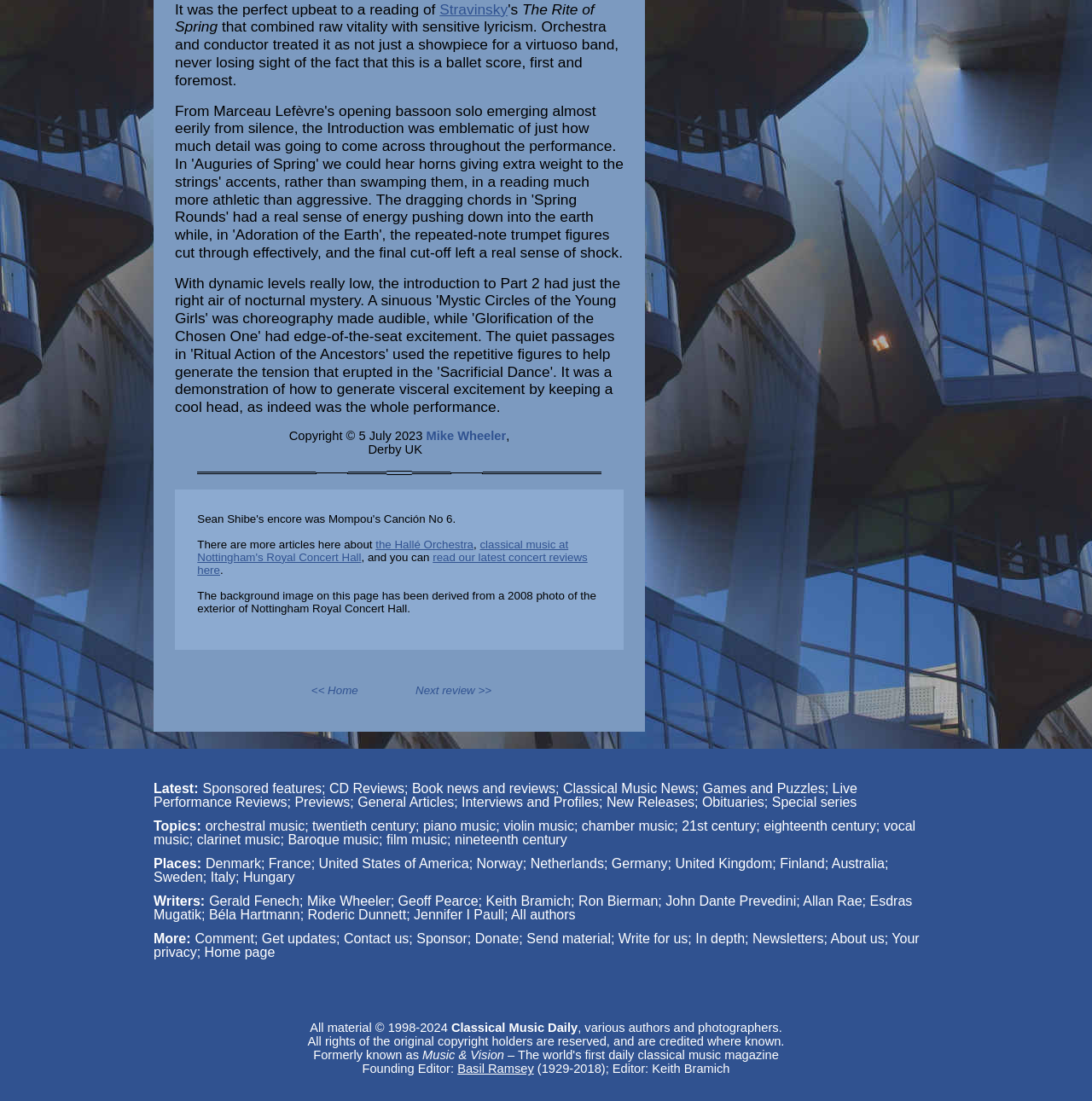Predict the bounding box coordinates of the UI element that matches this description: "Places". The coordinates should be in the format [left, top, right, bottom] with each value between 0 and 1.

[0.141, 0.779, 0.188, 0.791]